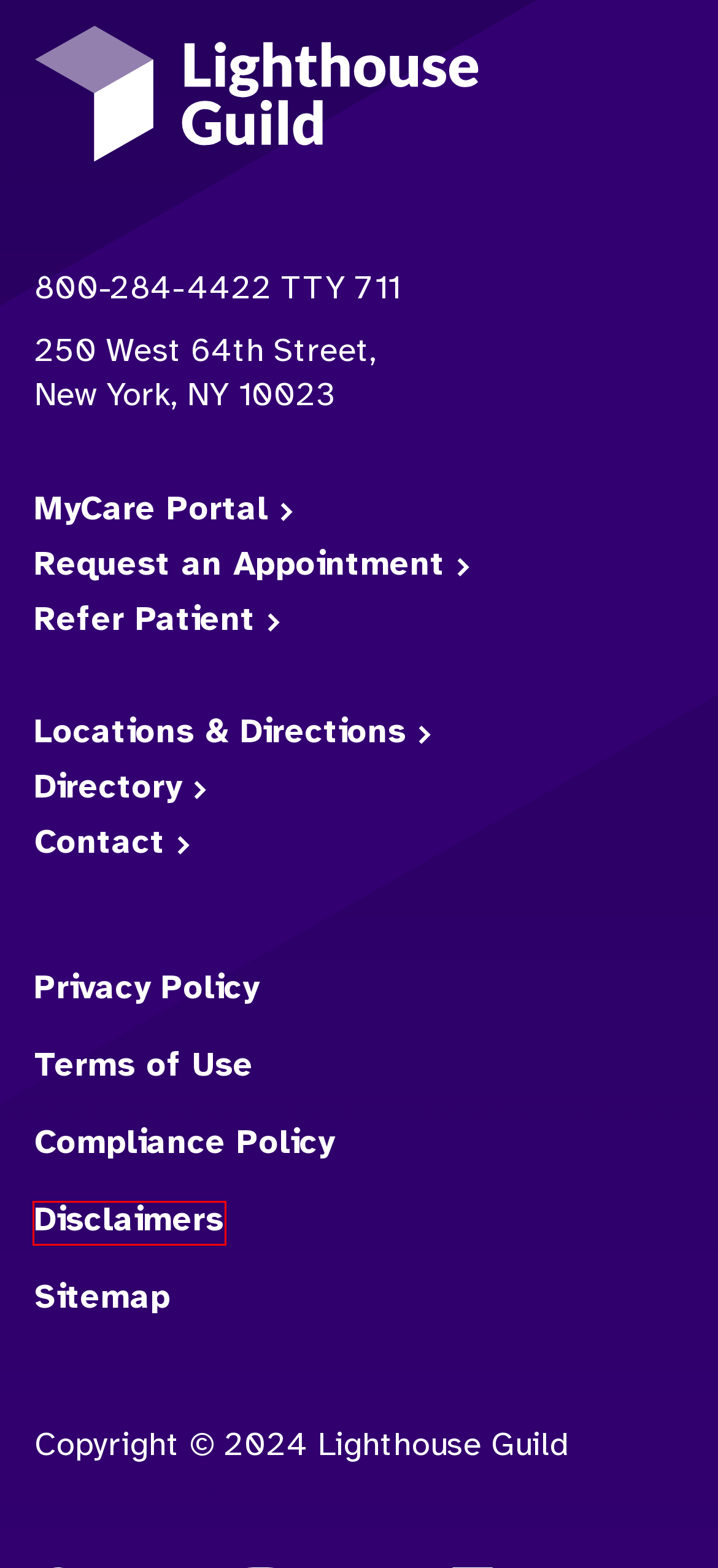You are given a screenshot of a webpage with a red bounding box around an element. Choose the most fitting webpage description for the page that appears after clicking the element within the red bounding box. Here are the candidates:
A. Directory - Lighthouse Guild
B. Request an Appointment - Lighthouse Guild
C. Compliance Policy - Lighthouse Guild
D. Privacy Policy - Lighthouse Guild
E. Locations & Directions - Lighthouse Guild
F. MyCare Portal - Lighthouse Guild
G. Disclaimers - Lighthouse Guild
H. Terms of Use - Lighthouse Guild

G